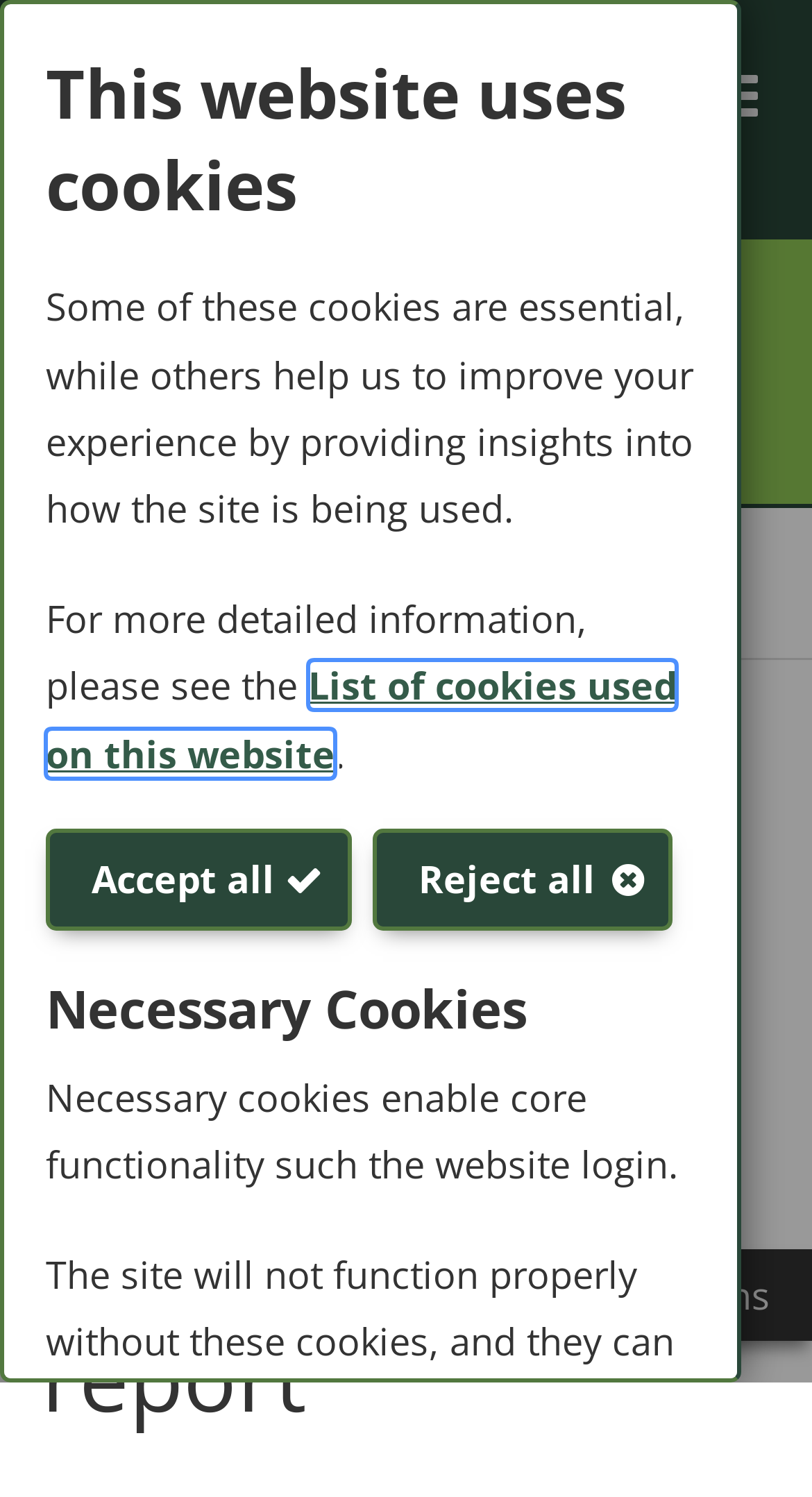Find the bounding box coordinates of the area that needs to be clicked in order to achieve the following instruction: "Skip to main content". The coordinates should be specified as four float numbers between 0 and 1, i.e., [left, top, right, bottom].

[0.026, 0.014, 0.056, 0.031]